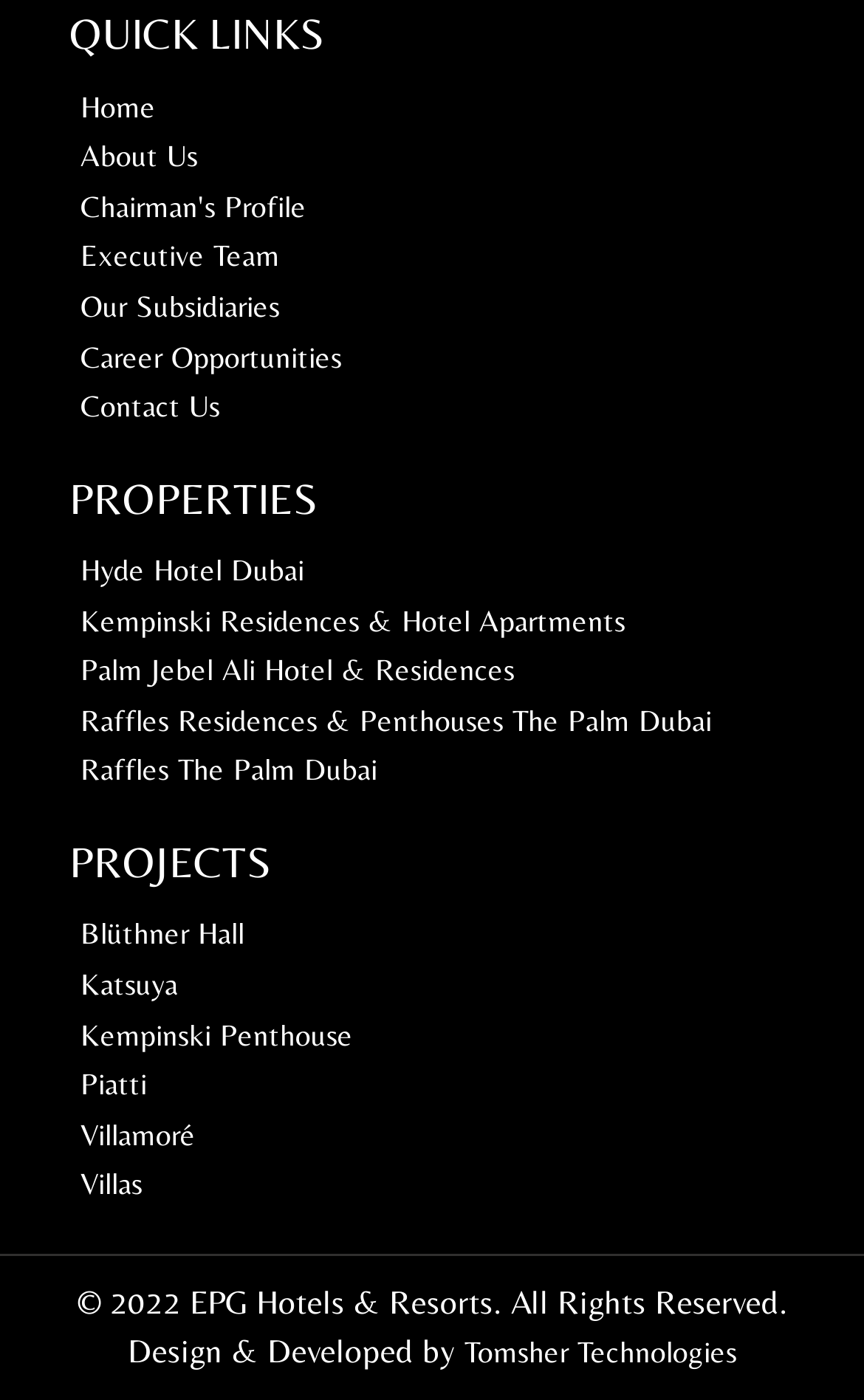Use a single word or phrase to answer the following:
What is the company name mentioned at the bottom of the webpage?

EPG Hotels & Resorts